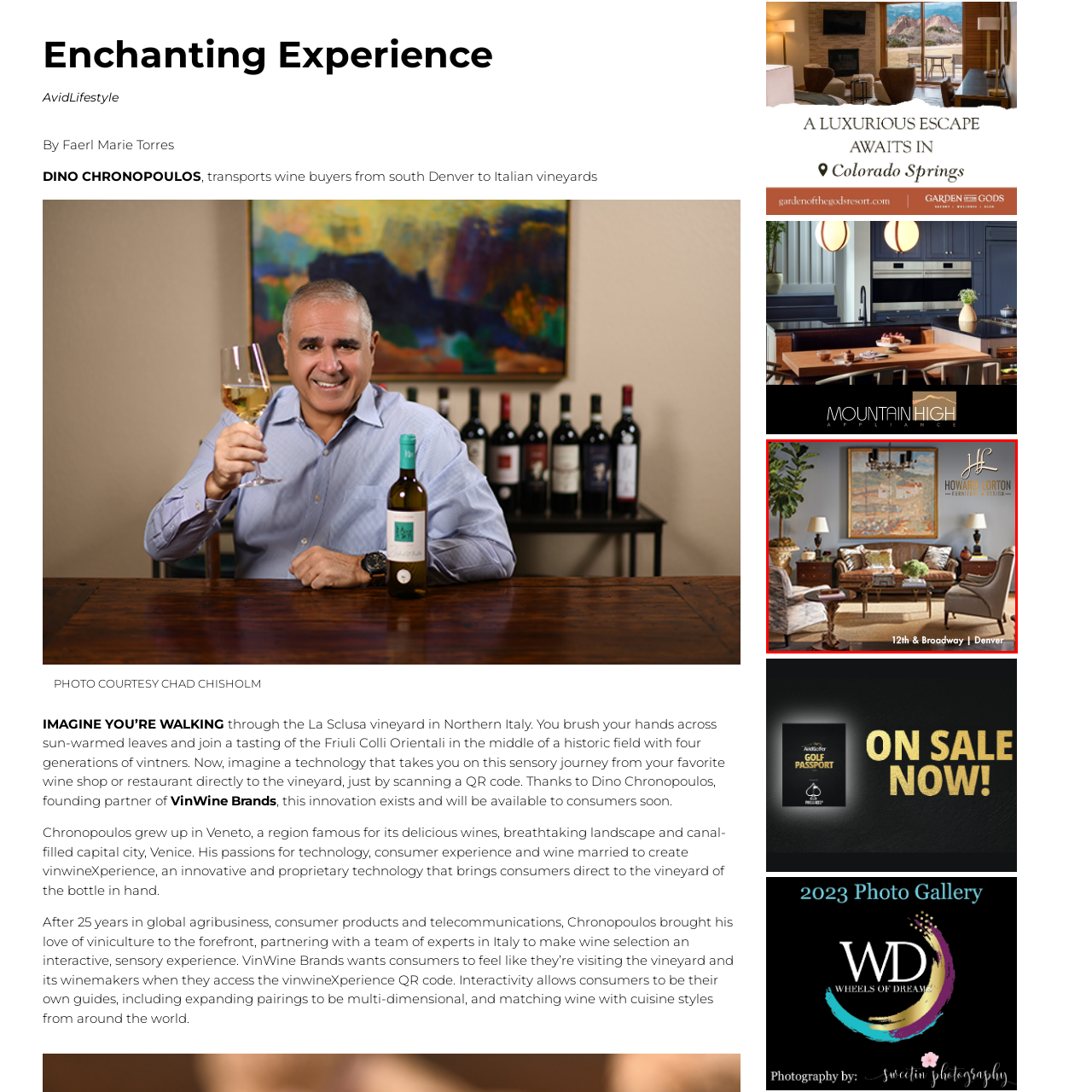Create a thorough and descriptive caption for the photo marked by the red boundary.

This inviting living room scene showcases elegant furniture from Howard Lorton Furniture & Design, located at 12th & Broadway in Denver. Central to the arrangement is a plush sofa adorned with decorative cushions, complemented by stylish armchairs. A beautifully framed painting in soft pastel colors adorns the wall, providing a serene backdrop. The room is accented by tasteful table lamps that enhance the warm, welcoming atmosphere, alongside a chic coffee table that adds functionality to the space. The overall design blends comfort and sophistication, making it an ideal setting for relaxation or entertaining guests.